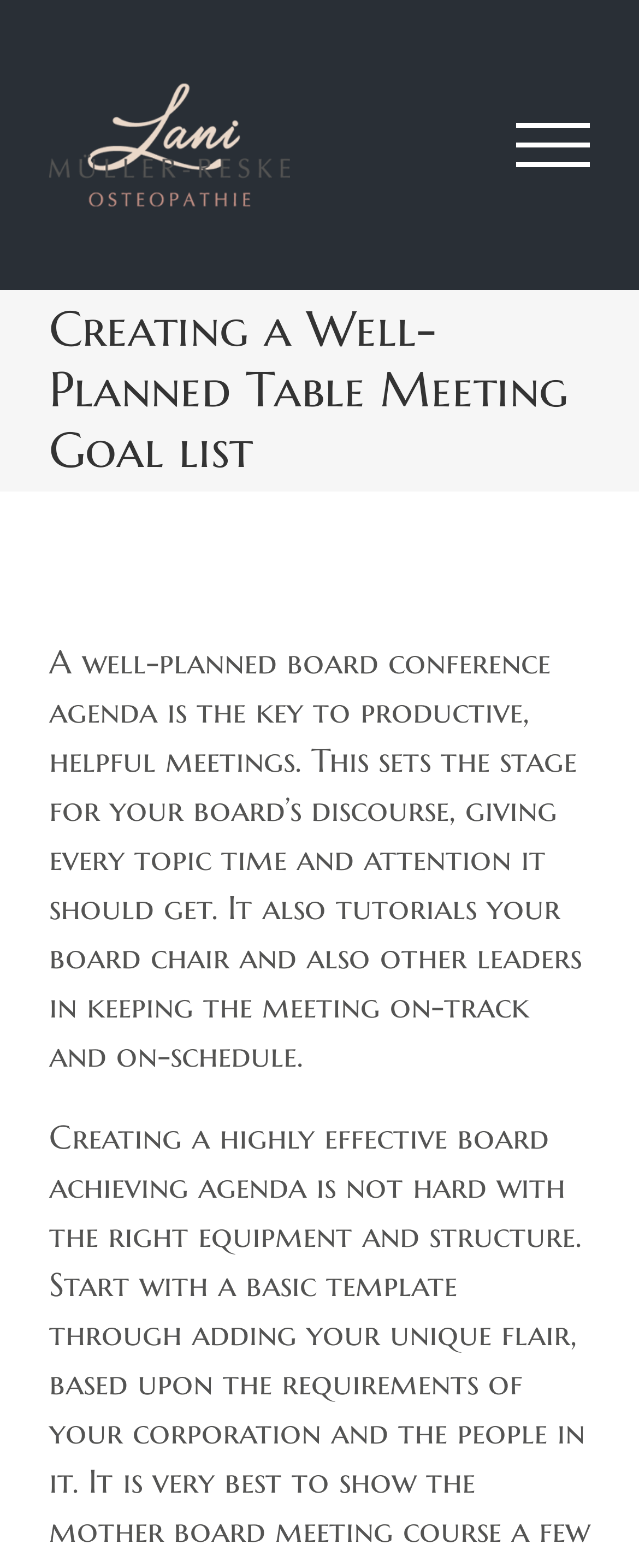Determine the bounding box coordinates in the format (top-left x, top-left y, bottom-right x, bottom-right y). Ensure all values are floating point numbers between 0 and 1. Identify the bounding box of the UI element described by: alt="Osteopathie Reske Logo"

[0.077, 0.053, 0.453, 0.132]